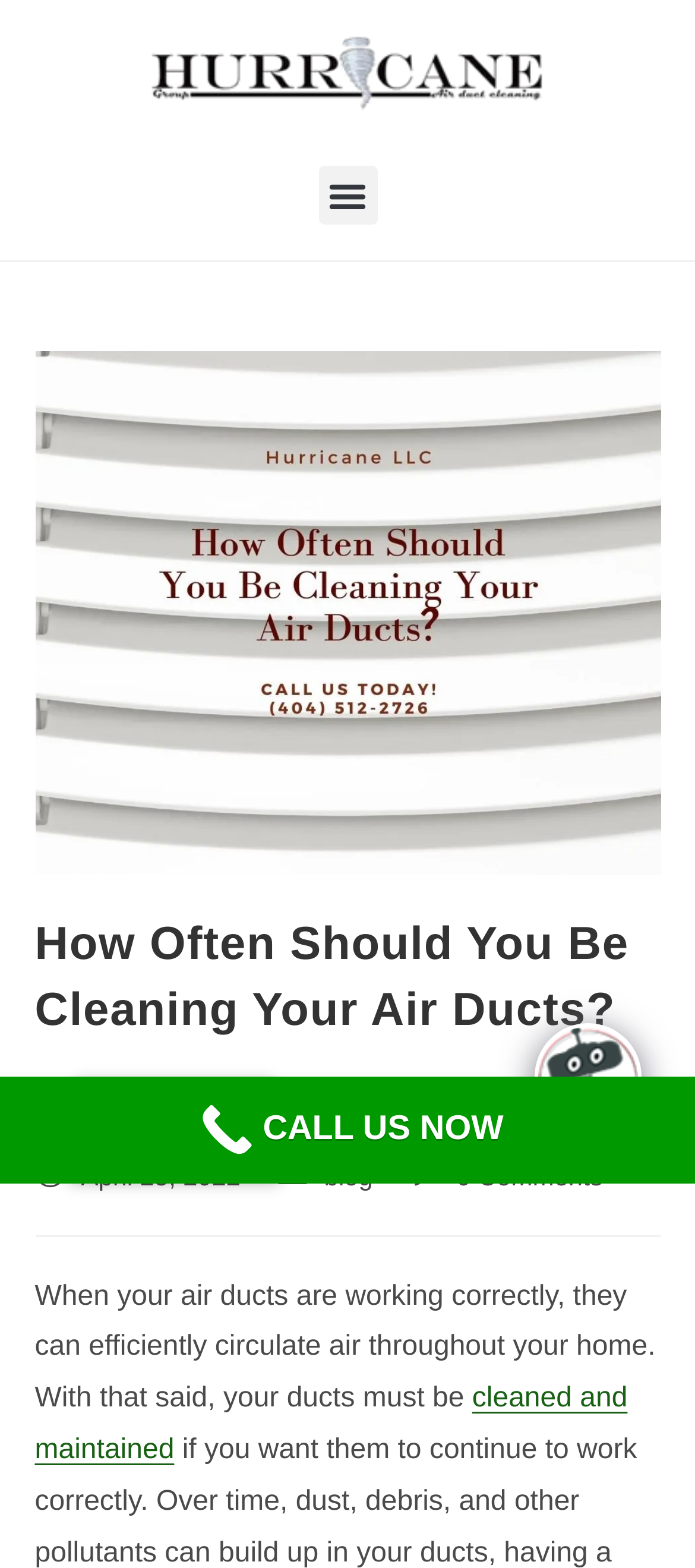Find the bounding box coordinates corresponding to the UI element with the description: "English". The coordinates should be formatted as [left, top, right, bottom], with values as floats between 0 and 1.

[0.1, 0.689, 0.403, 0.748]